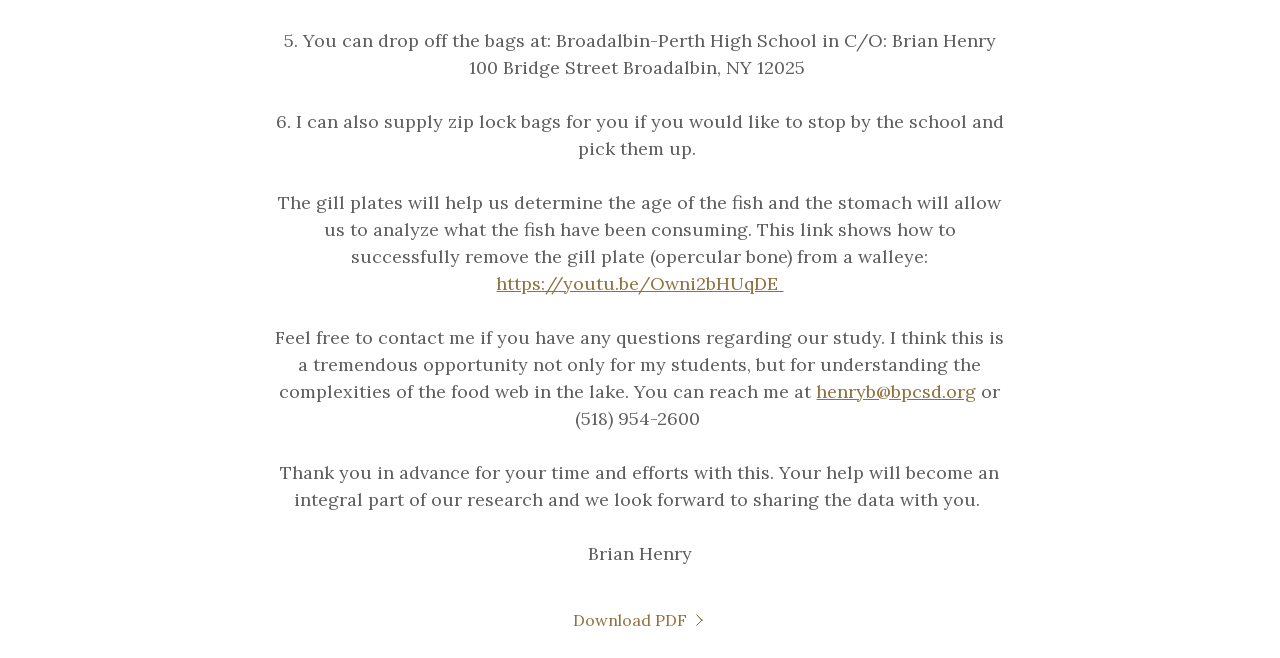Determine the bounding box coordinates for the UI element matching this description: "henryb@bpcsd.org".

[0.638, 0.577, 0.763, 0.612]